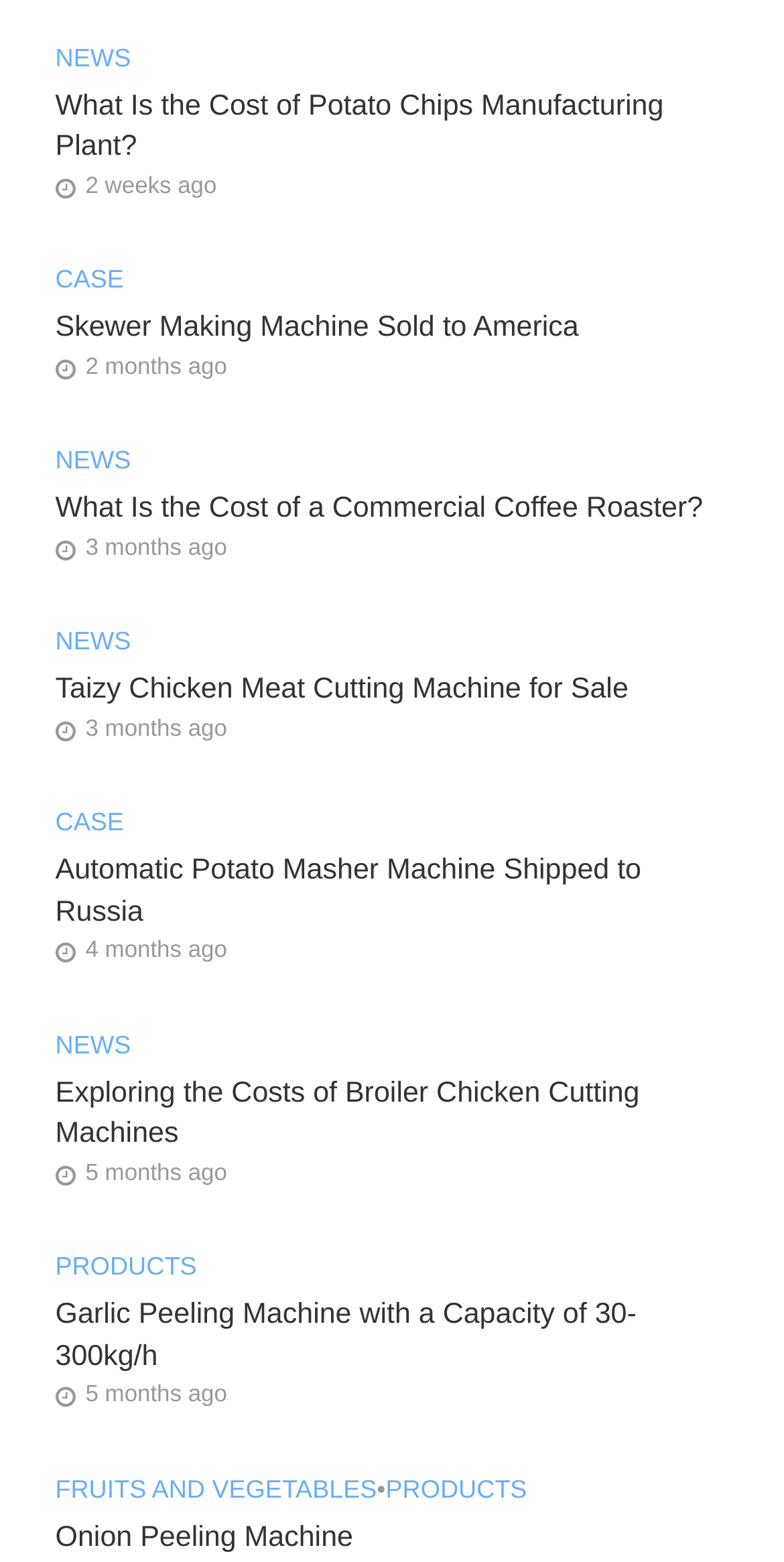Give a succinct answer to this question in a single word or phrase: 
How many months ago was the oldest article published?

5 months